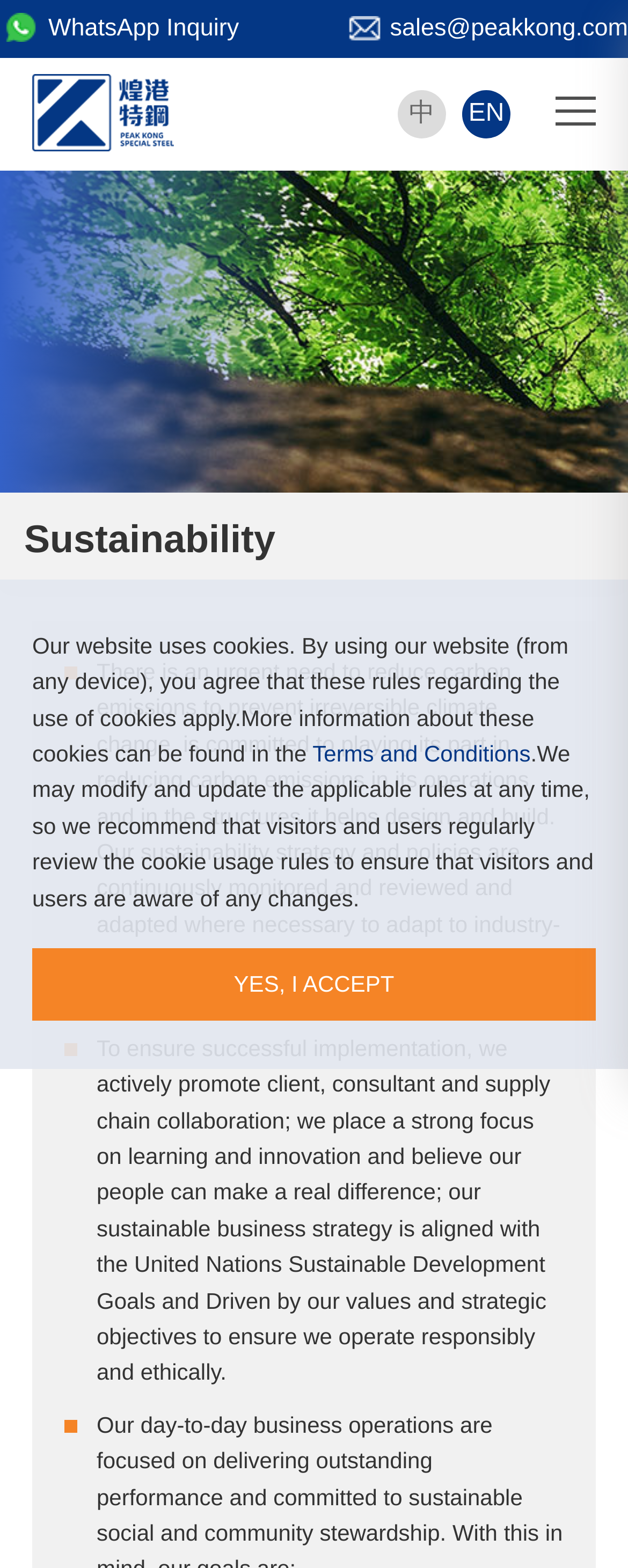Provide your answer in one word or a succinct phrase for the question: 
What is the company's approach to implementing sustainability?

Collaboration and innovation